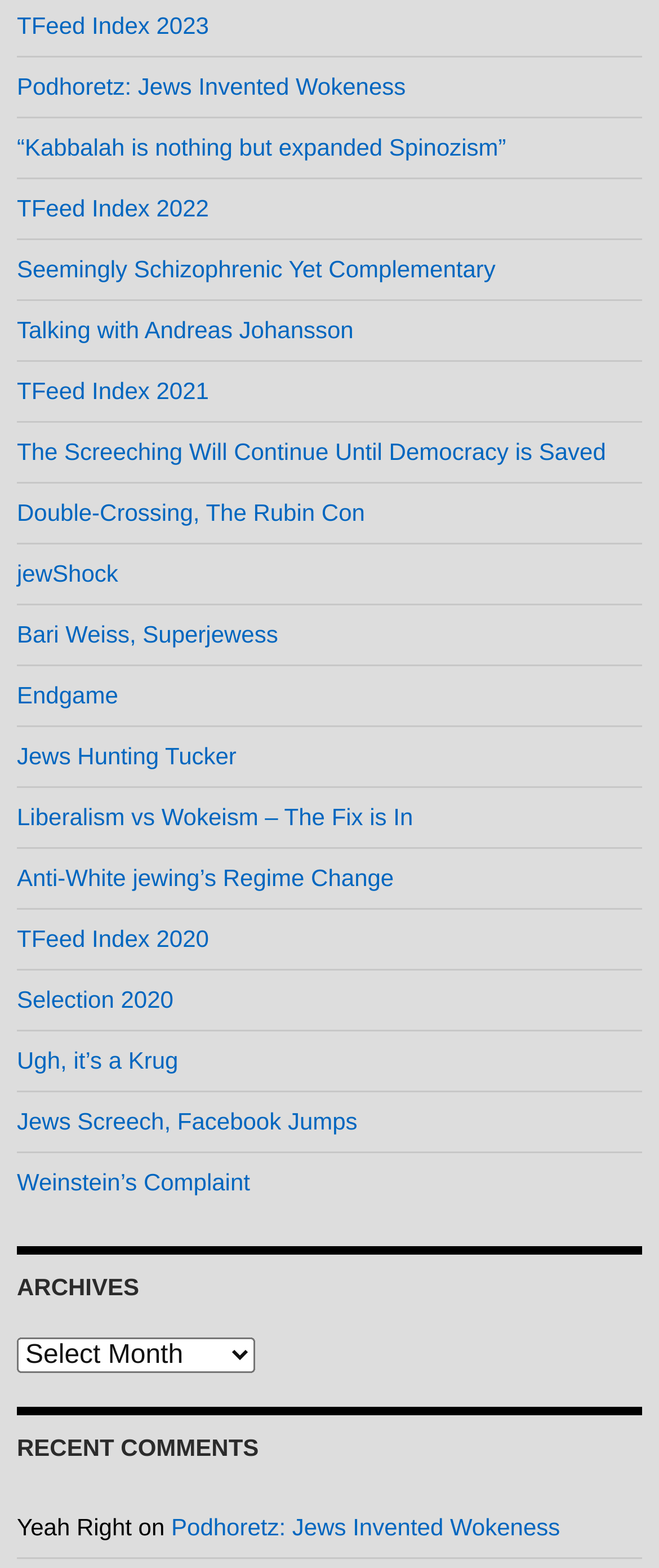Provide a brief response to the question below using one word or phrase:
How many sections are there on the webpage?

3